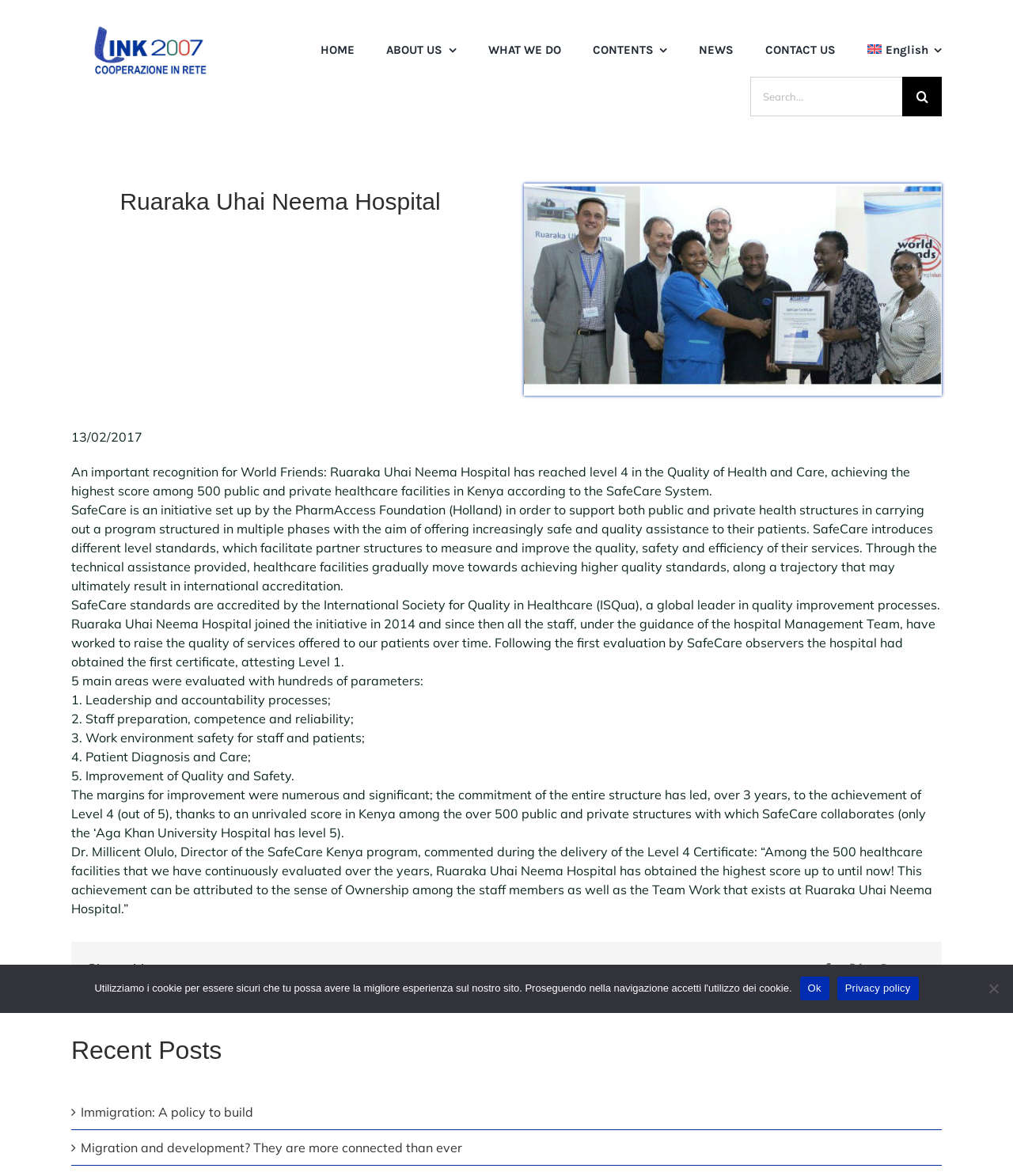Determine the bounding box coordinates of the clickable element necessary to fulfill the instruction: "Read recent posts". Provide the coordinates as four float numbers within the 0 to 1 range, i.e., [left, top, right, bottom].

[0.07, 0.877, 0.93, 0.909]